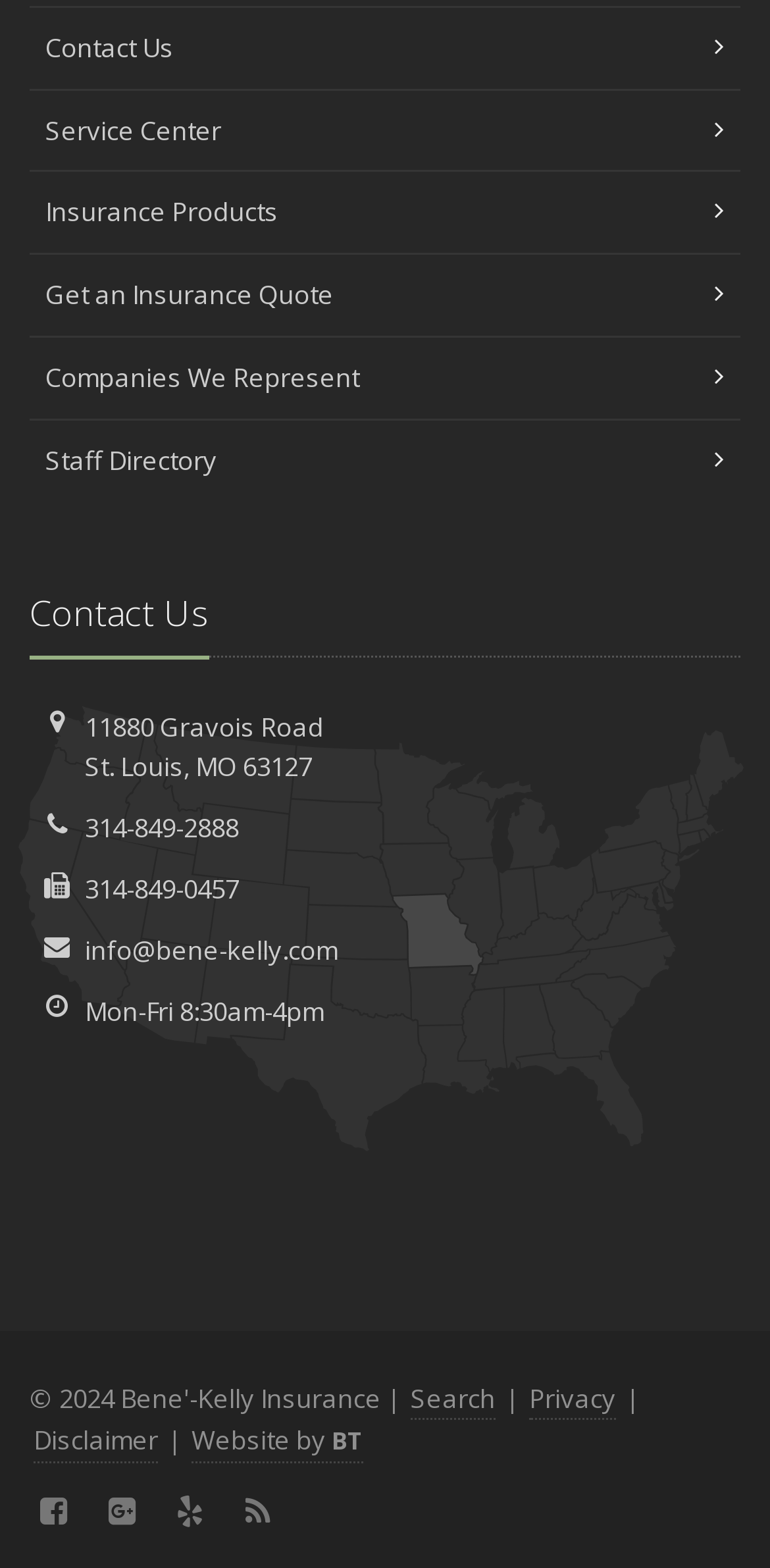Please find the bounding box coordinates of the element's region to be clicked to carry out this instruction: "Search".

[0.533, 0.879, 0.644, 0.906]